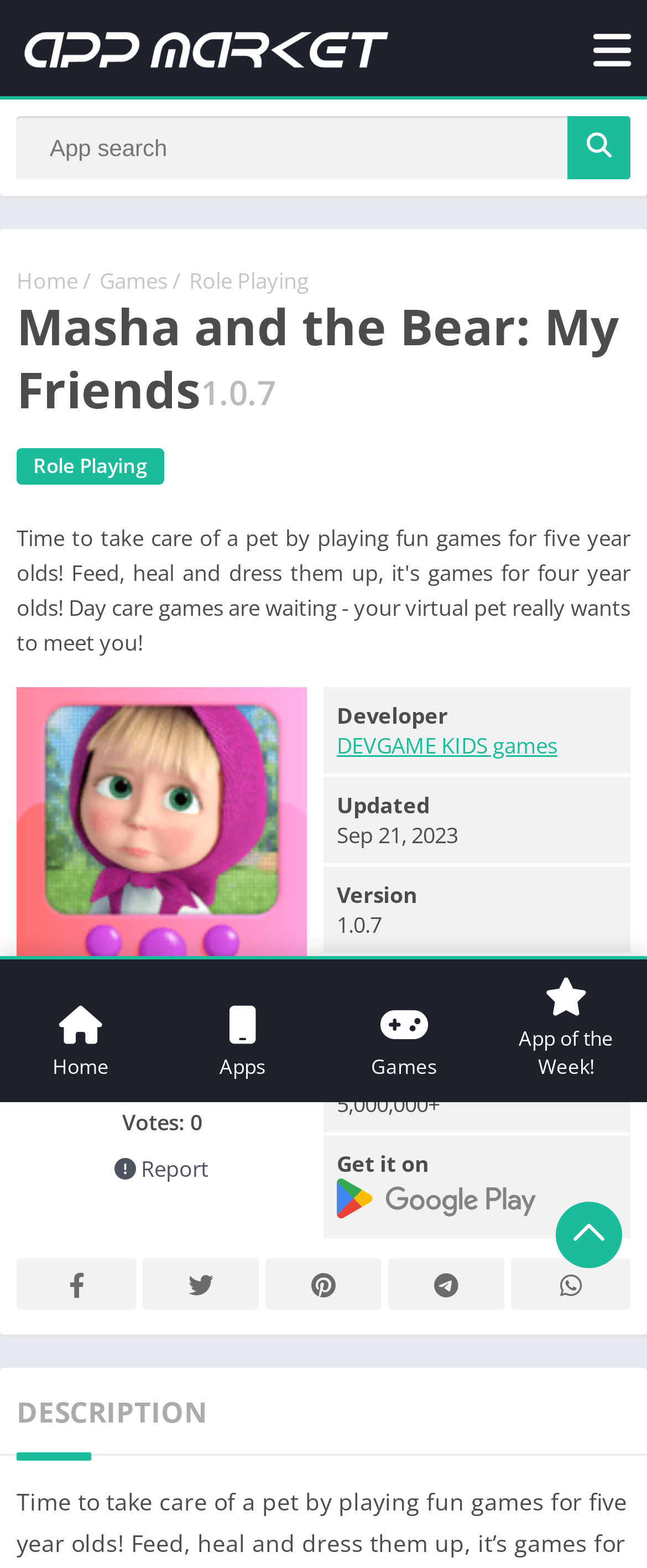Please identify the coordinates of the bounding box for the clickable region that will accomplish this instruction: "Download APK".

[0.026, 0.634, 0.474, 0.669]